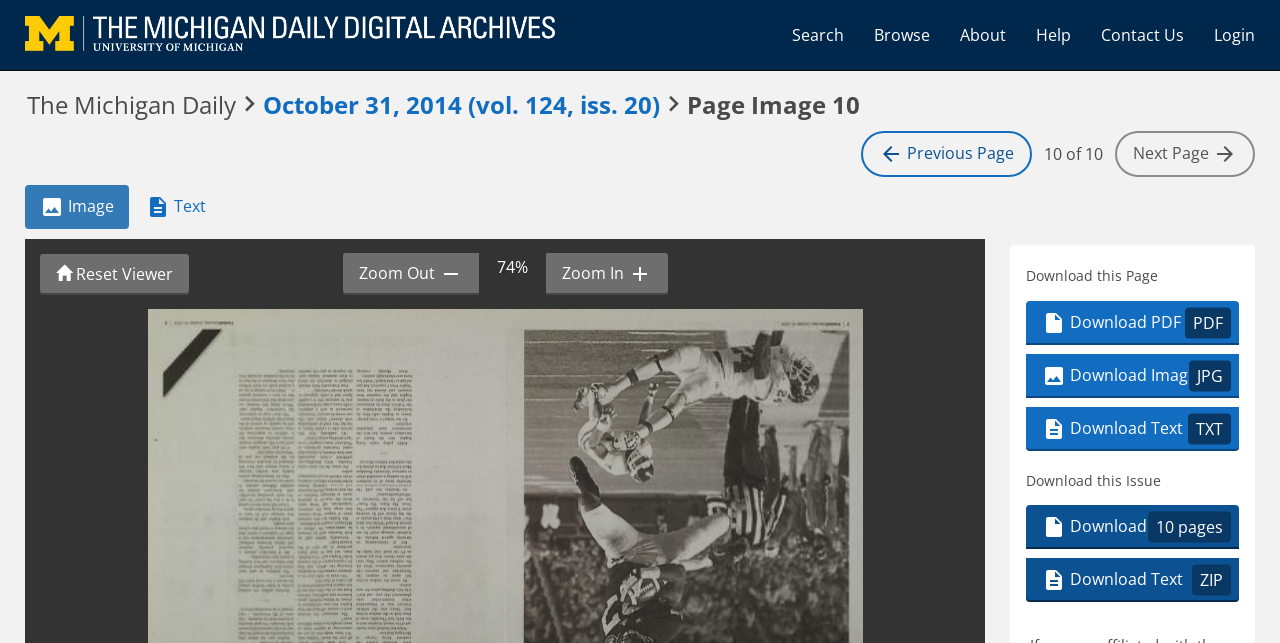Kindly determine the bounding box coordinates for the area that needs to be clicked to execute this instruction: "Go to The Michigan Daily Digital Archives".

[0.008, 0.016, 0.446, 0.093]